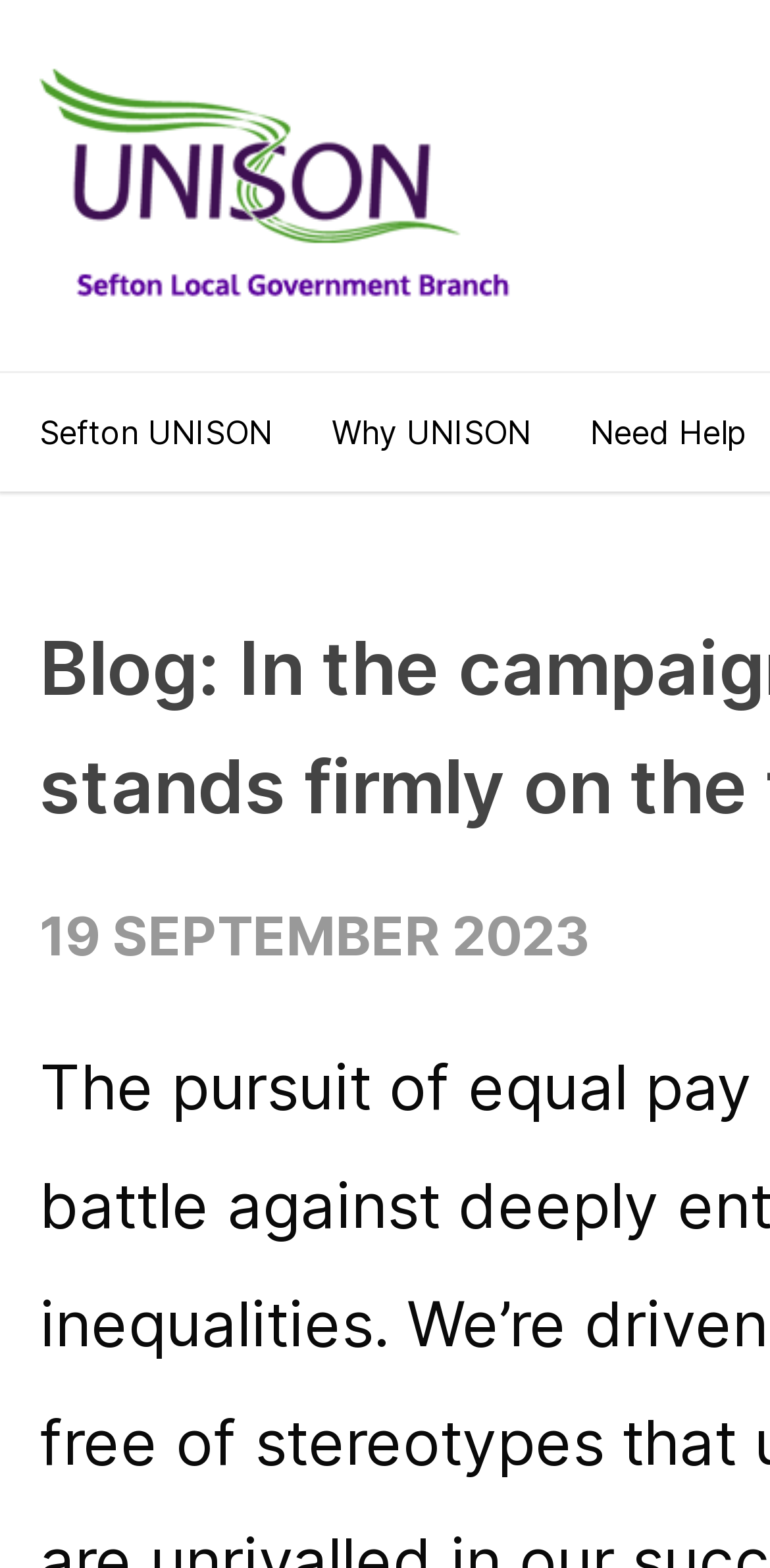Please locate and generate the primary heading on this webpage.

Blog: In the campaign for equal pay, UNISON stands firmly on the frontline